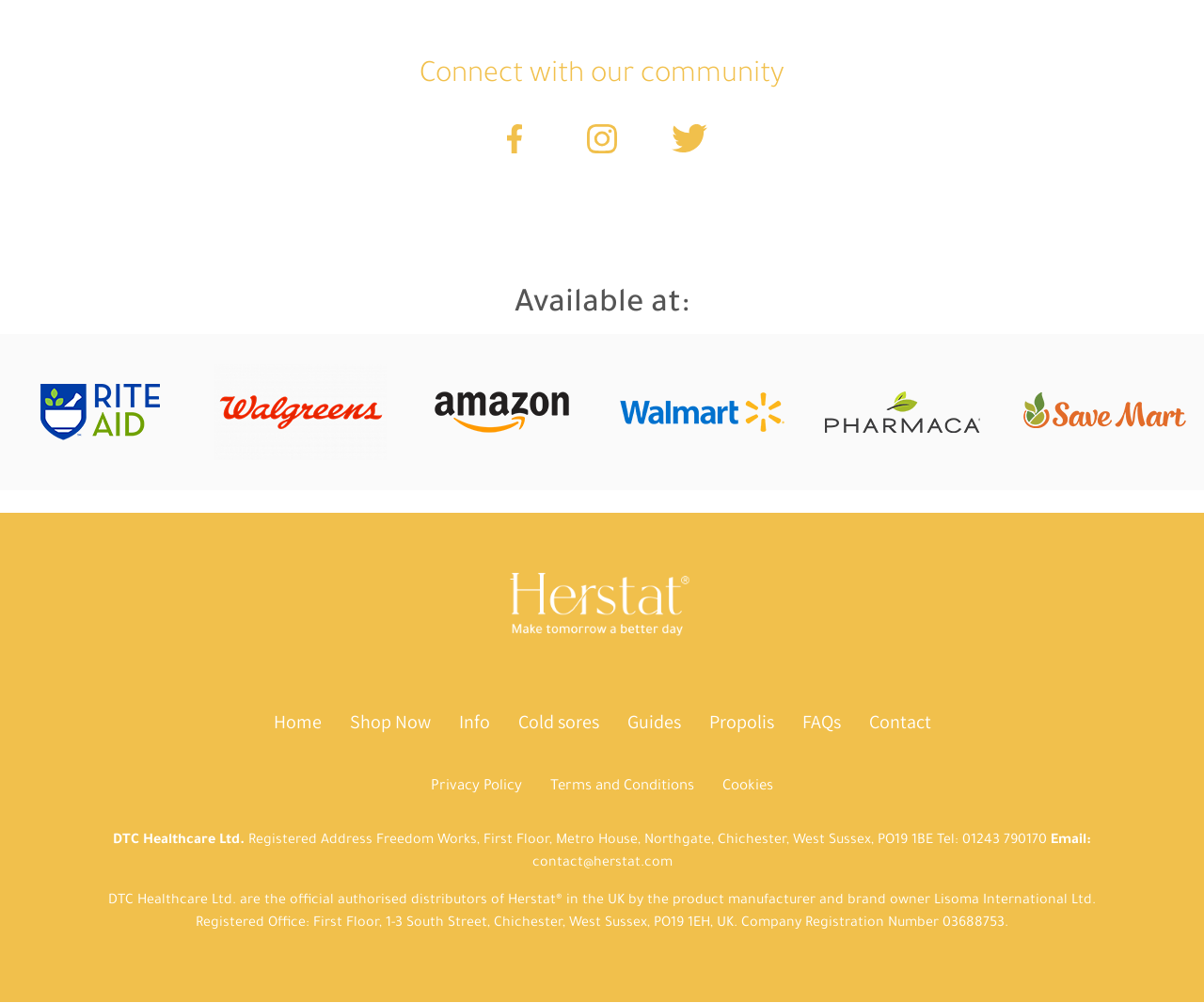How many links are in the footer menu?
Provide a short answer using one word or a brief phrase based on the image.

8